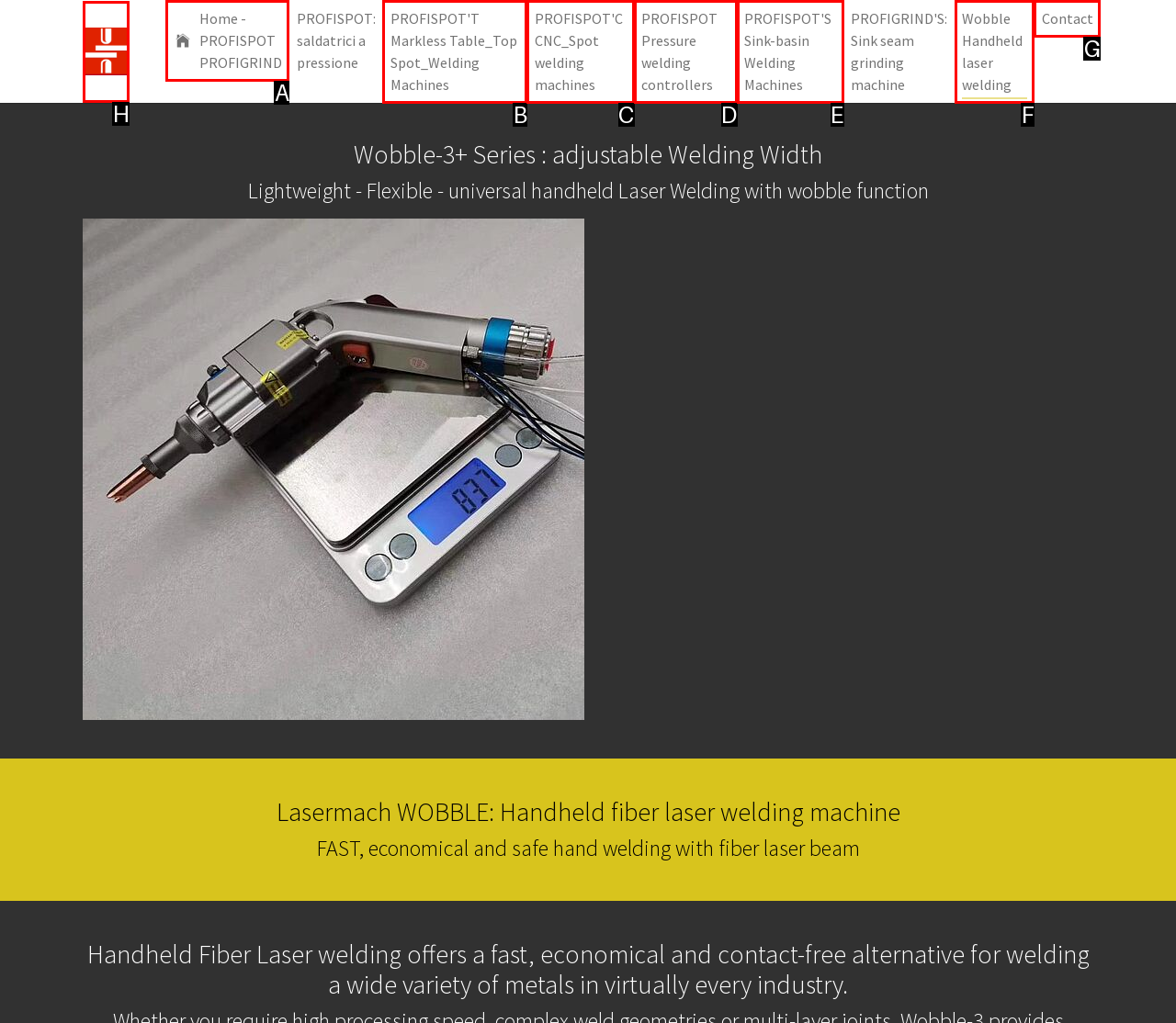Identify the correct HTML element to click for the task: Go to Home page. Provide the letter of your choice.

A